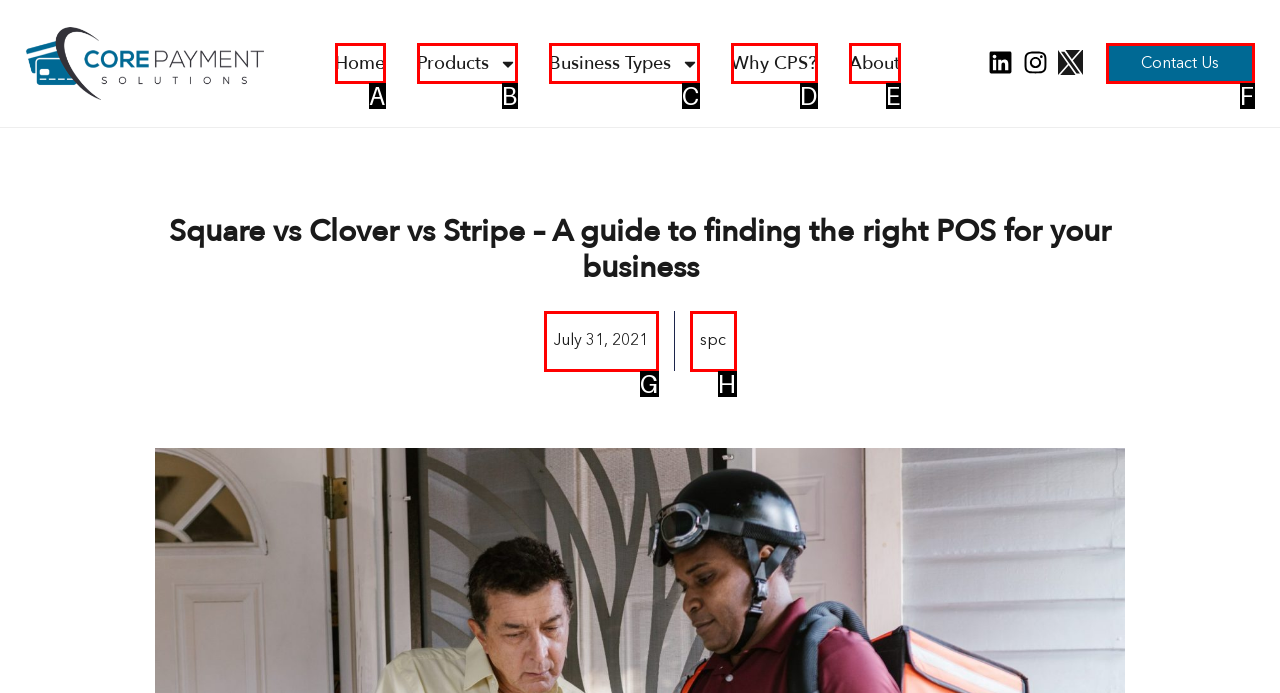Given the description: Business Types, identify the HTML element that corresponds to it. Respond with the letter of the correct option.

C